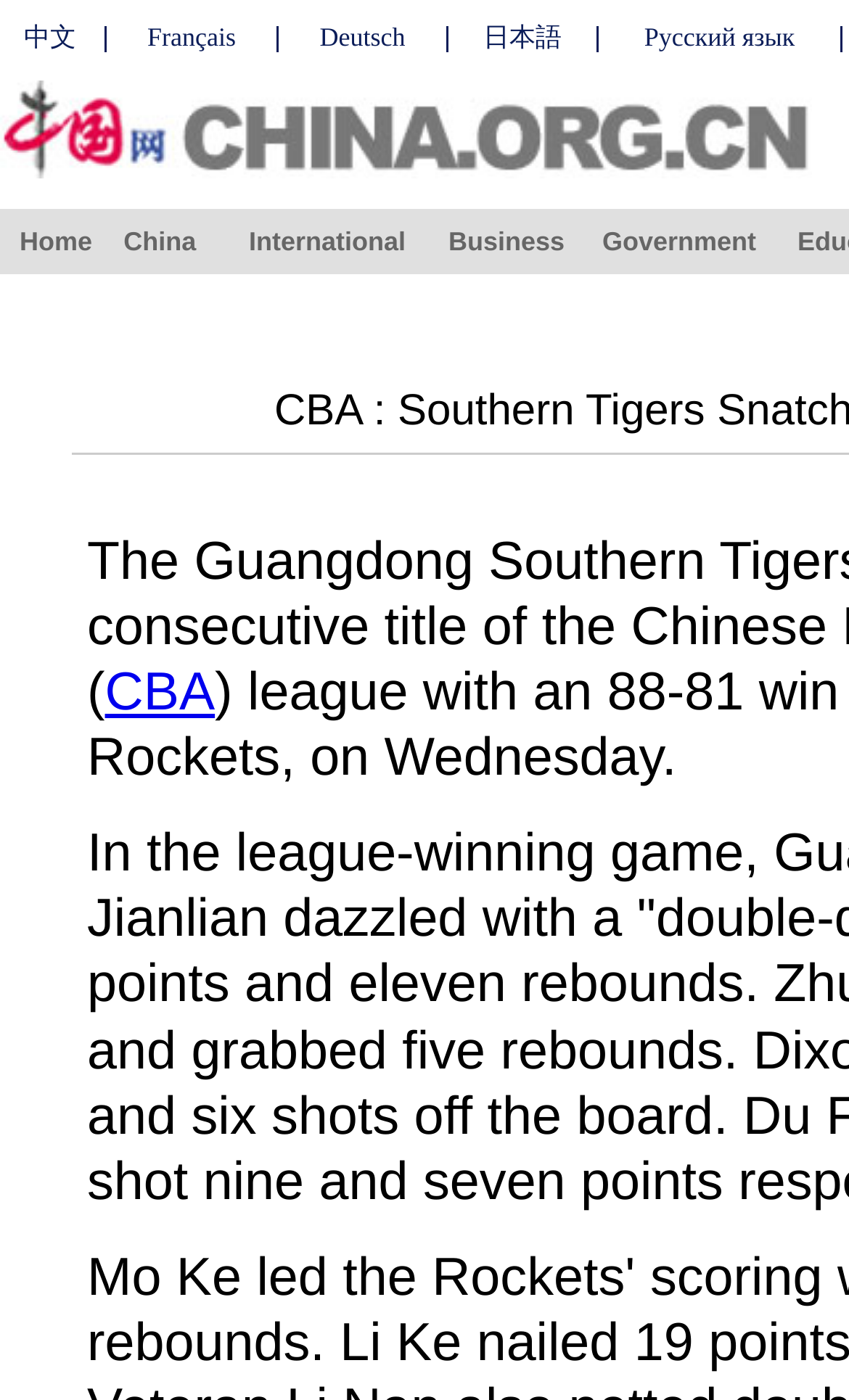What is the first menu item?
Refer to the image and provide a concise answer in one word or phrase.

Home